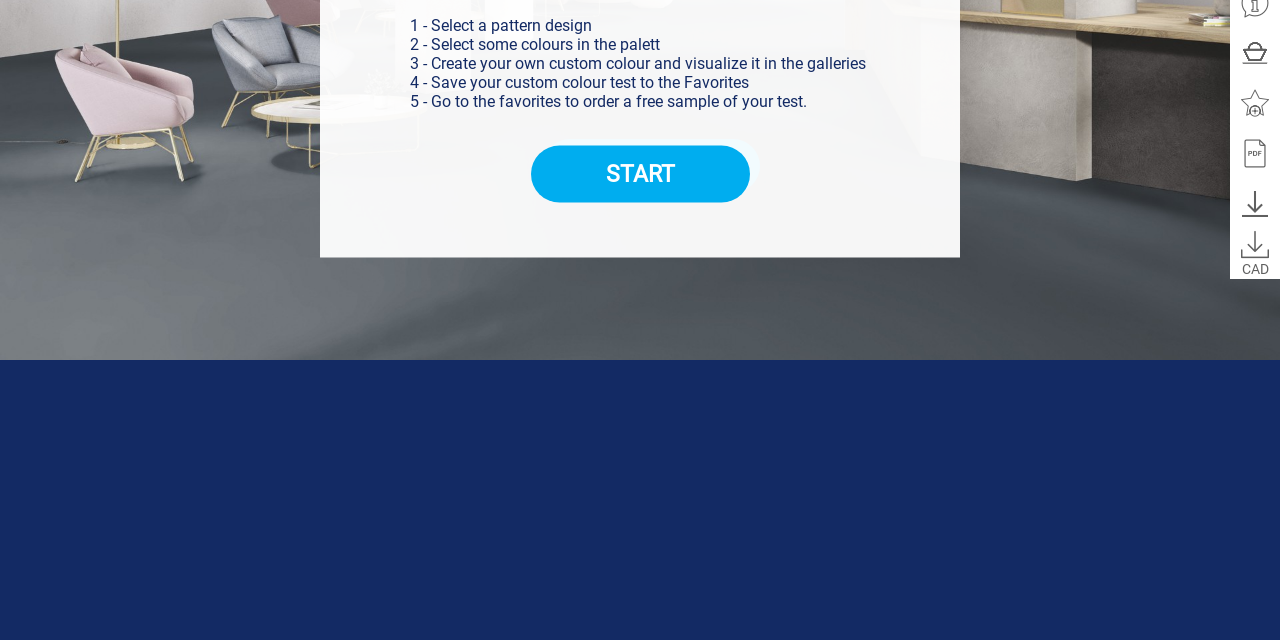Using floating point numbers between 0 and 1, provide the bounding box coordinates in the format (top-left x, top-left y, bottom-right x, bottom-right y). Locate the UI element described here: Save + Add to favorites

[0.961, 0.123, 1.0, 0.202]